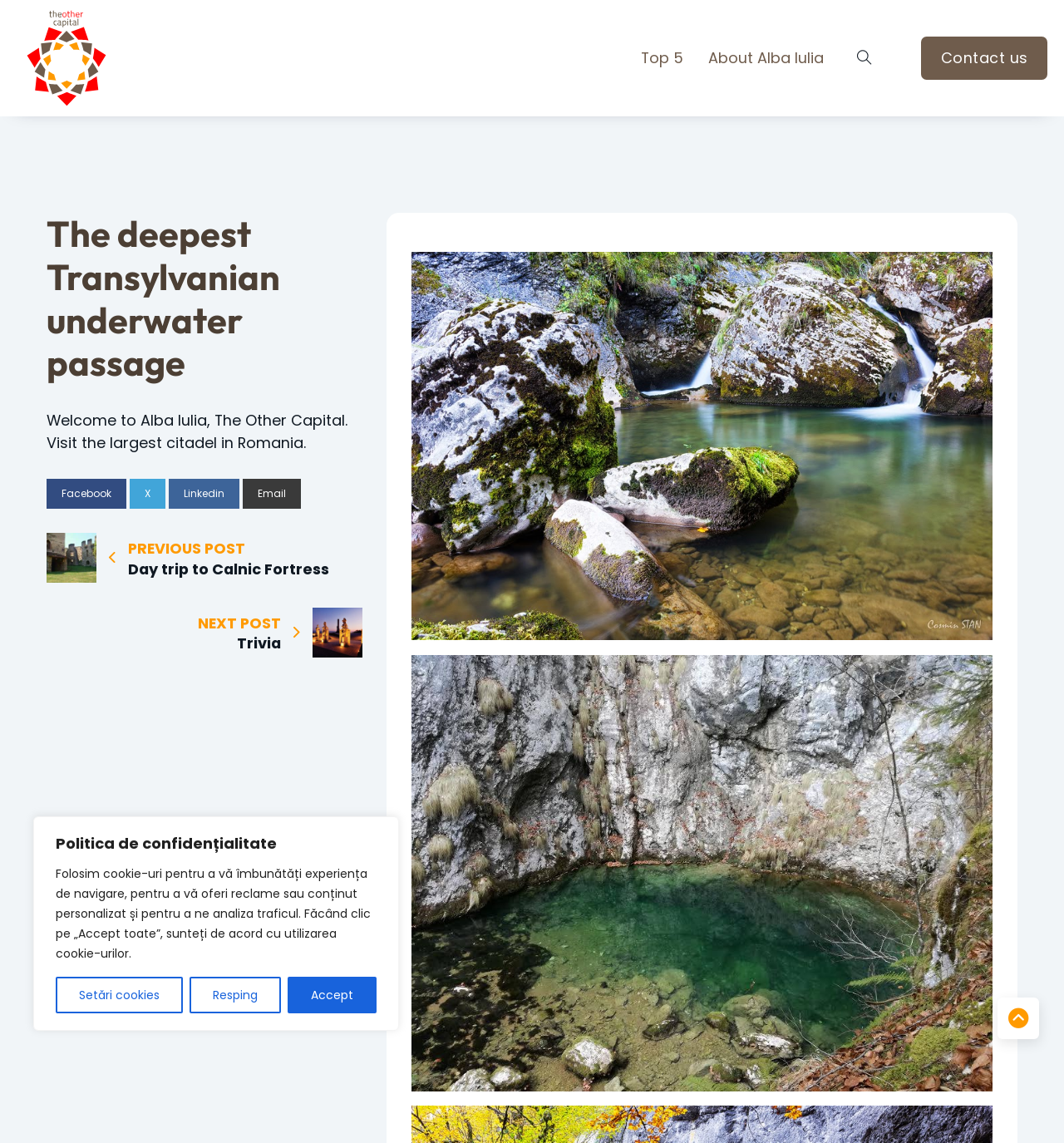Identify the bounding box coordinates of the region that should be clicked to execute the following instruction: "Click the logo".

[0.016, 0.041, 0.109, 0.059]